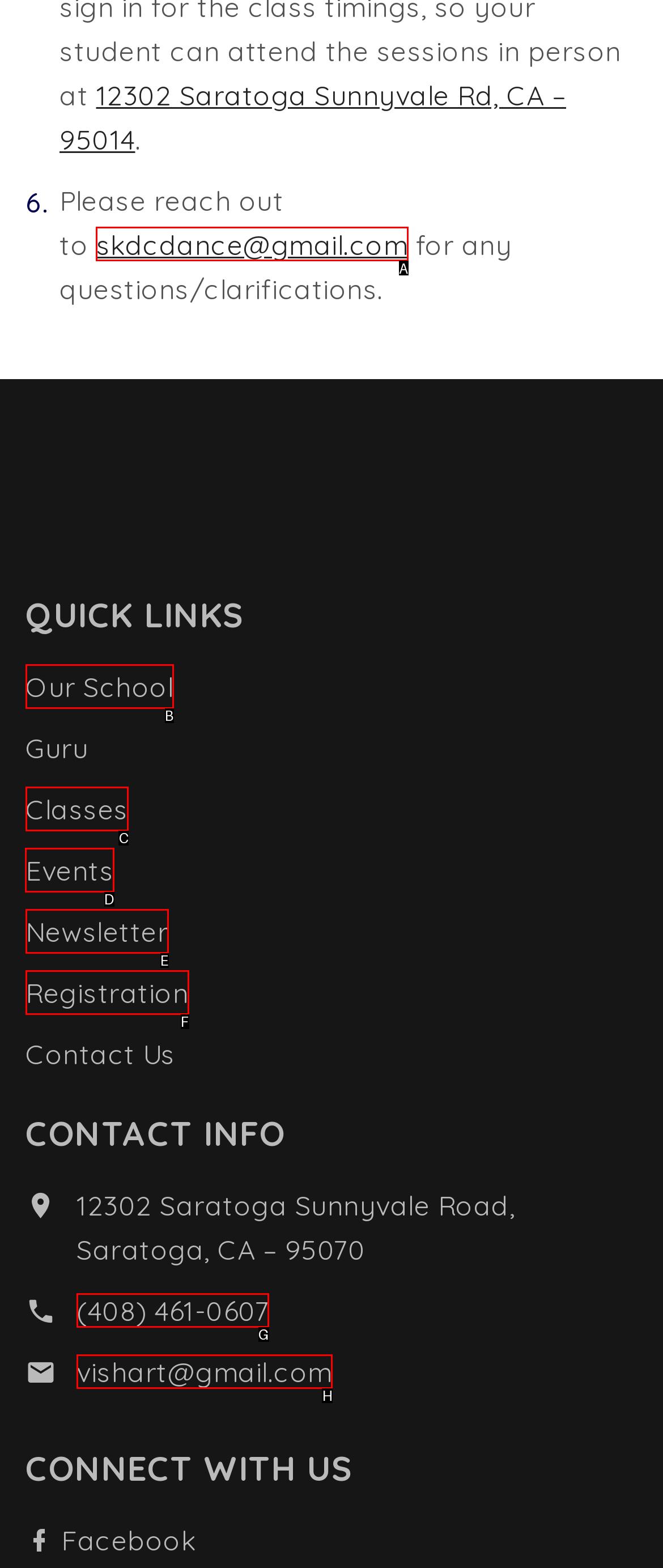Given the task: view events, indicate which boxed UI element should be clicked. Provide your answer using the letter associated with the correct choice.

D